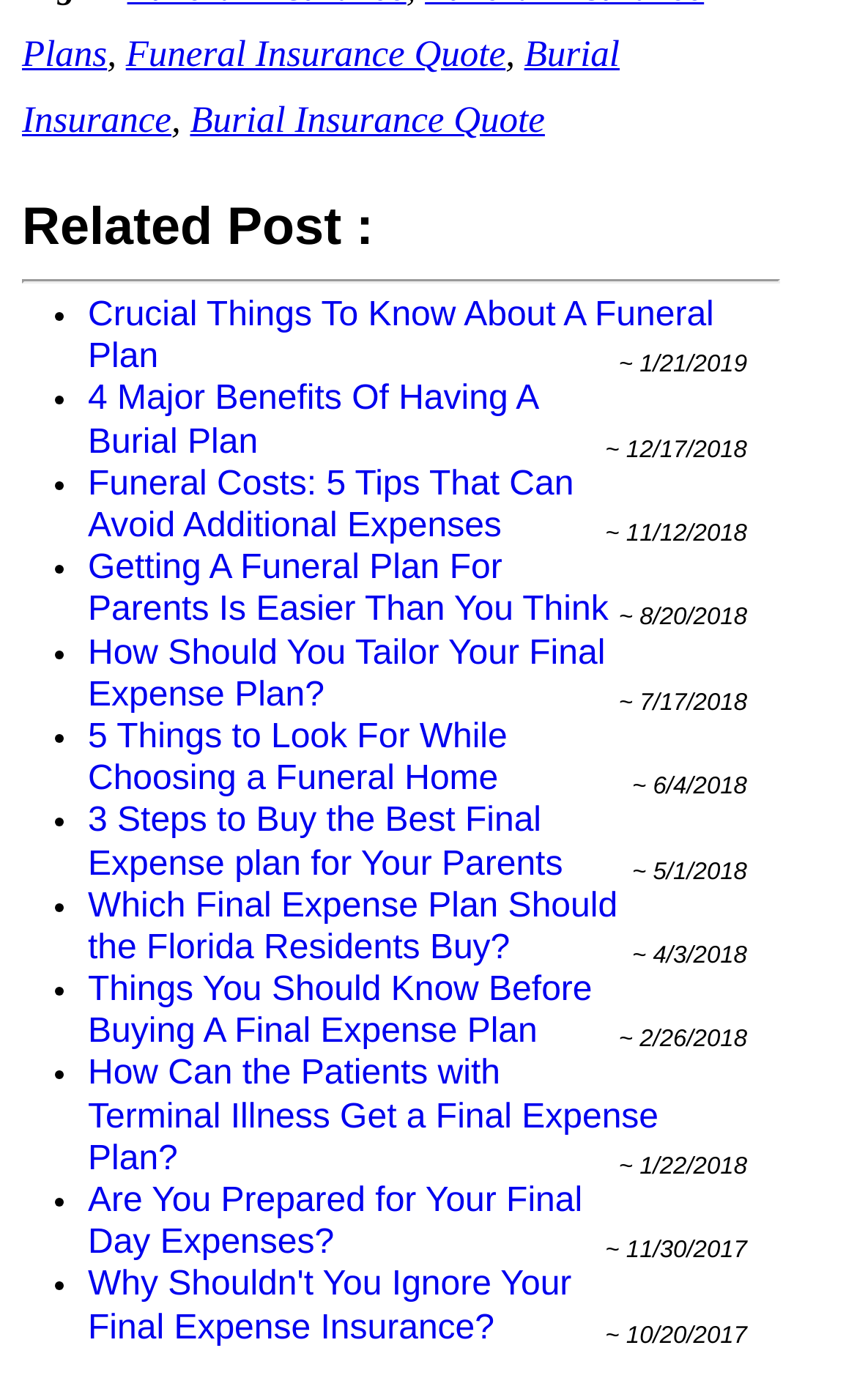Determine the bounding box coordinates for the clickable element to execute this instruction: "Read about how to tailor your final expense plan". Provide the coordinates as four float numbers between 0 and 1, i.e., [left, top, right, bottom].

[0.103, 0.453, 0.706, 0.51]